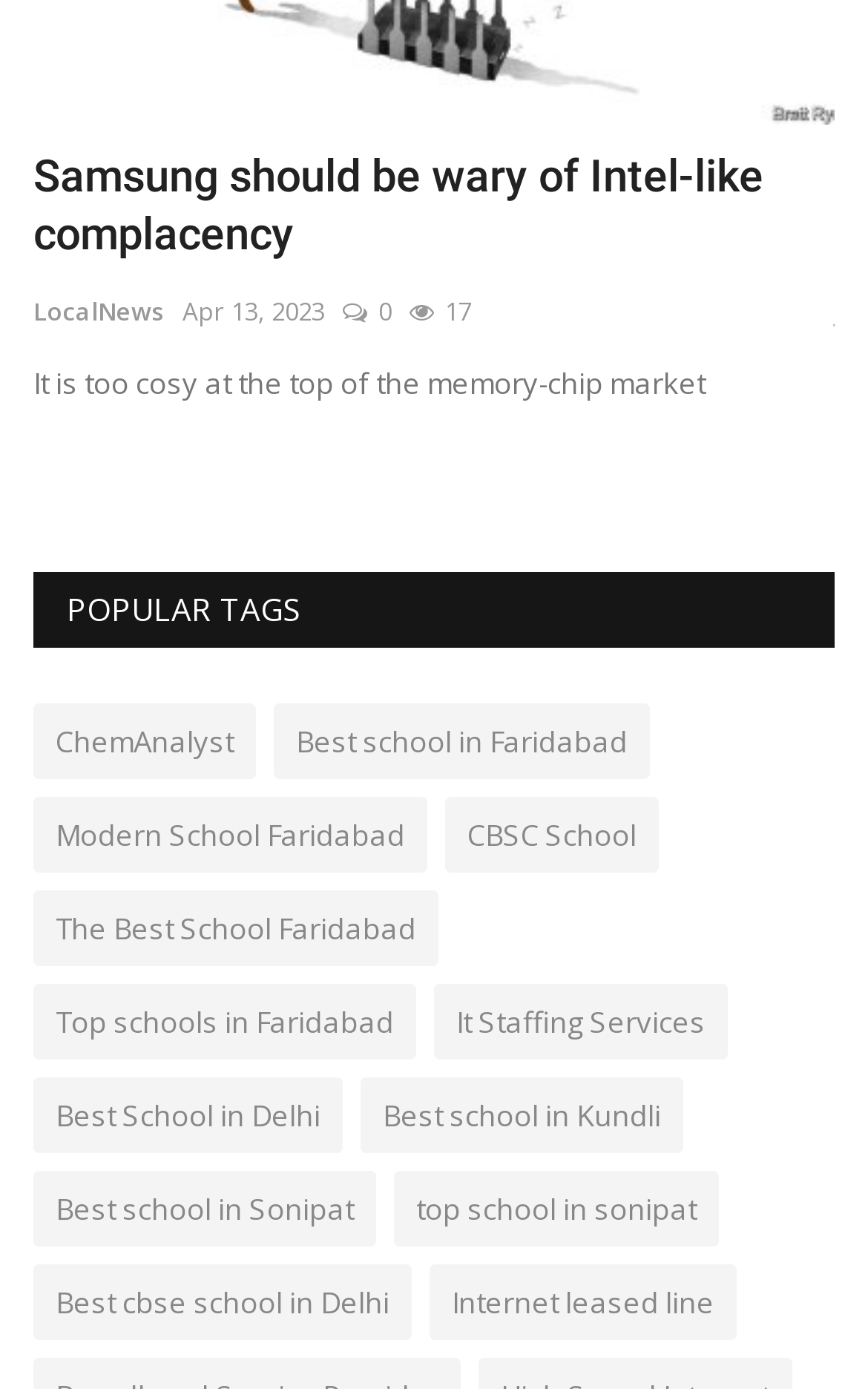How many links are related to schools?
Please give a detailed and elaborate explanation in response to the question.

I counted the number of links related to schools, which are 'Best school in Faridabad', 'Modern School Faridabad', 'CBSC School', 'The Best School Faridabad', 'Top schools in Faridabad', 'Best School in Delhi', 'Best school in Kundli', 'Best school in Sonipat', 'top school in sonipat', and 'Best cbse school in Delhi'.